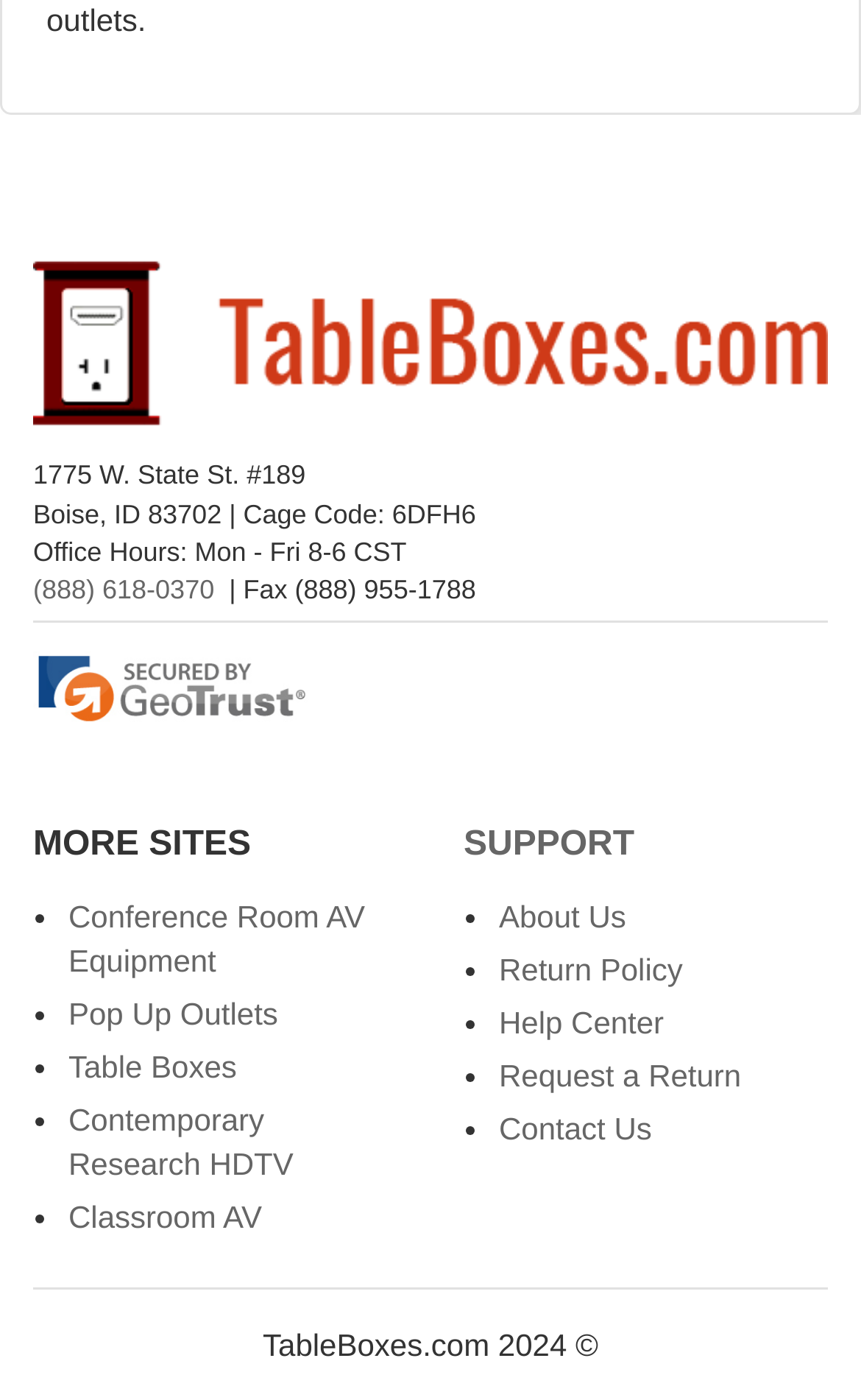What is the address of TableBoxes.com?
Use the screenshot to answer the question with a single word or phrase.

1775 W. State St. #189, Boise, ID 83702